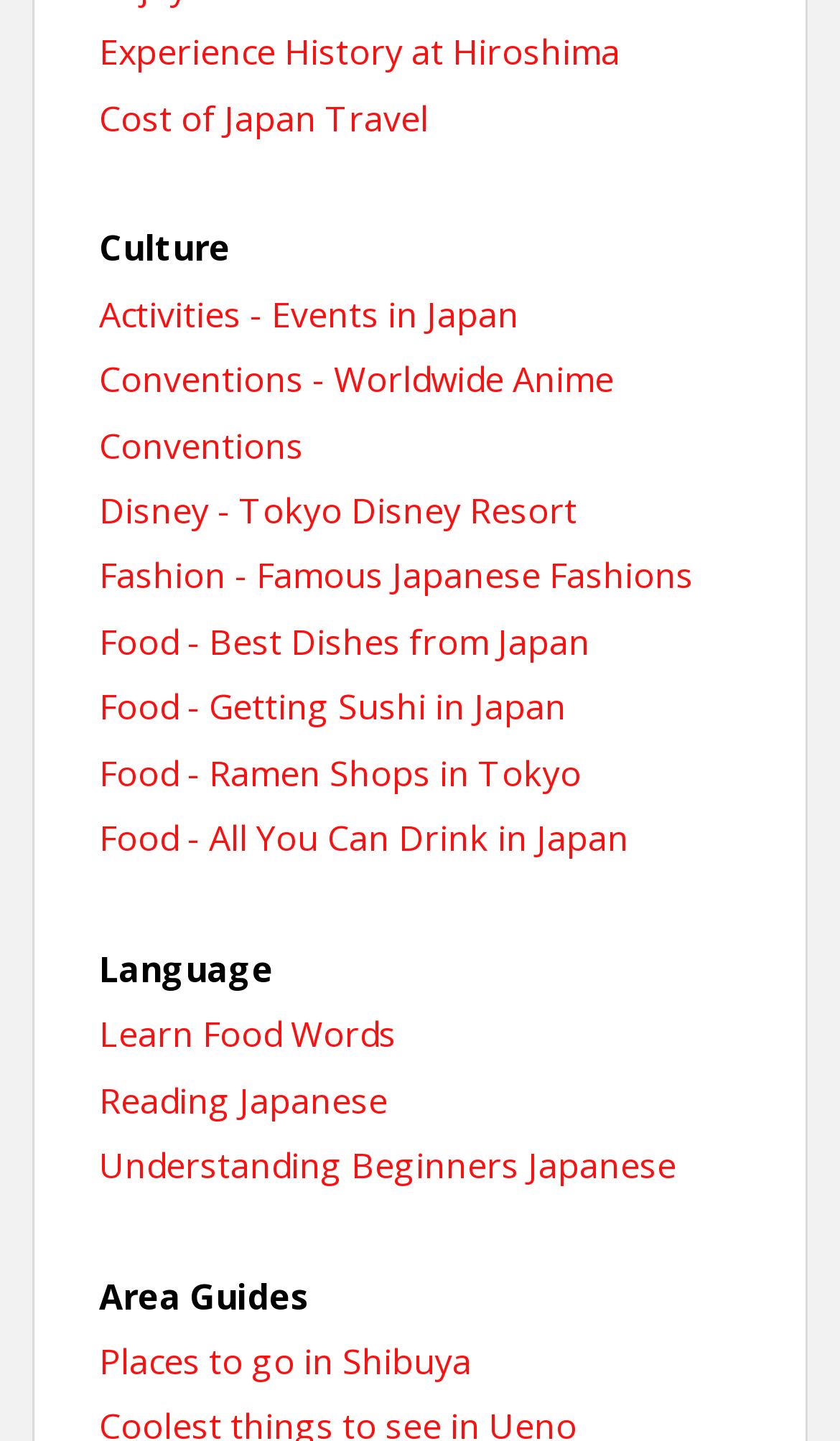Refer to the image and offer a detailed explanation in response to the question: What is the name of a popular district in Tokyo mentioned on the webpage?

The link 'Places to go in Shibuya' suggests that Shibuya is a well-known area in Tokyo, and the webpage is providing information about it.